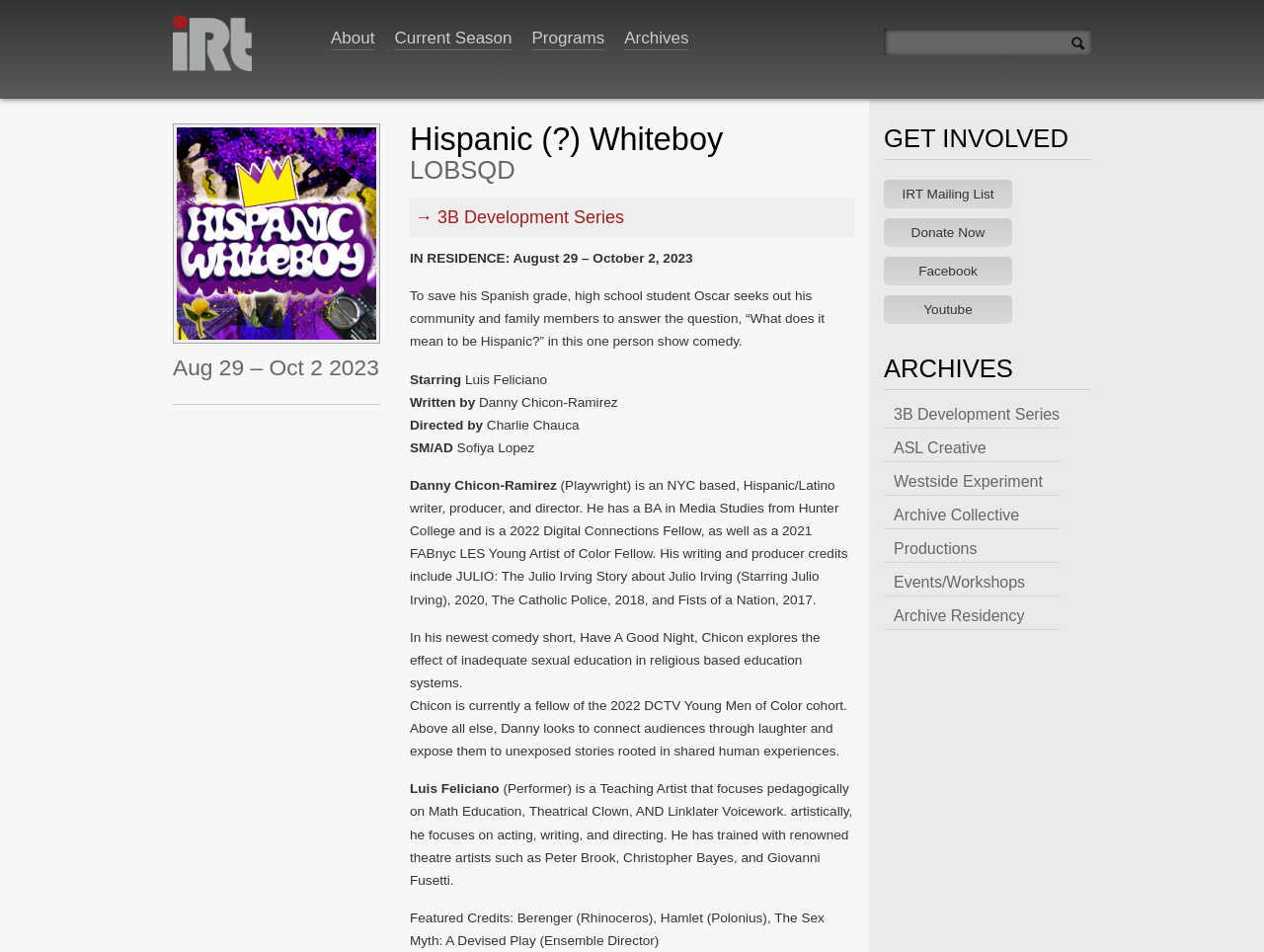Please find and report the bounding box coordinates of the element to click in order to perform the following action: "Click the 'About' link". The coordinates should be expressed as four float numbers between 0 and 1, in the format [left, top, right, bottom].

[0.262, 0.03, 0.296, 0.053]